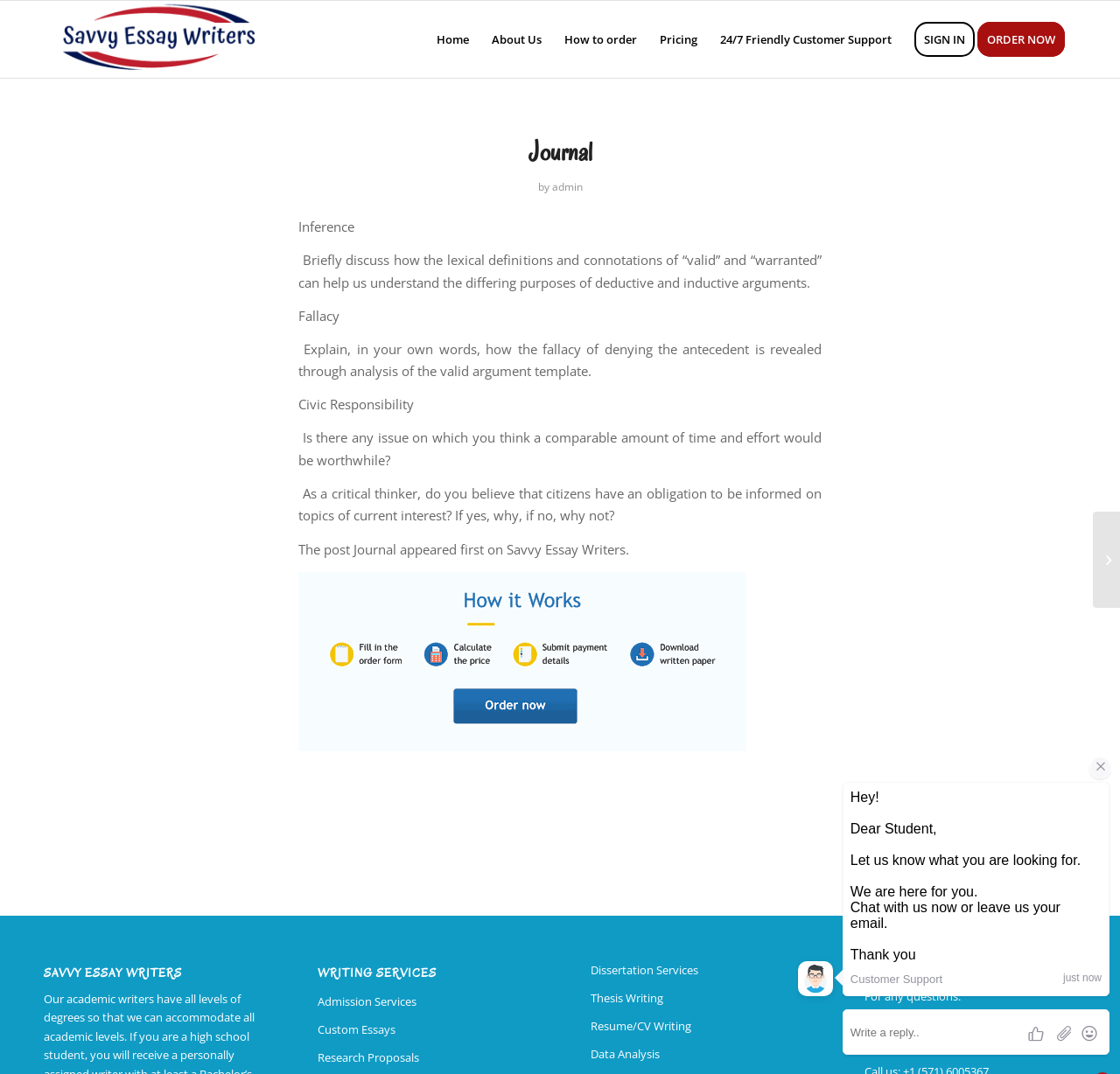Locate the bounding box of the UI element defined by this description: "Pricing". The coordinates should be given as four float numbers between 0 and 1, formatted as [left, top, right, bottom].

[0.579, 0.001, 0.633, 0.072]